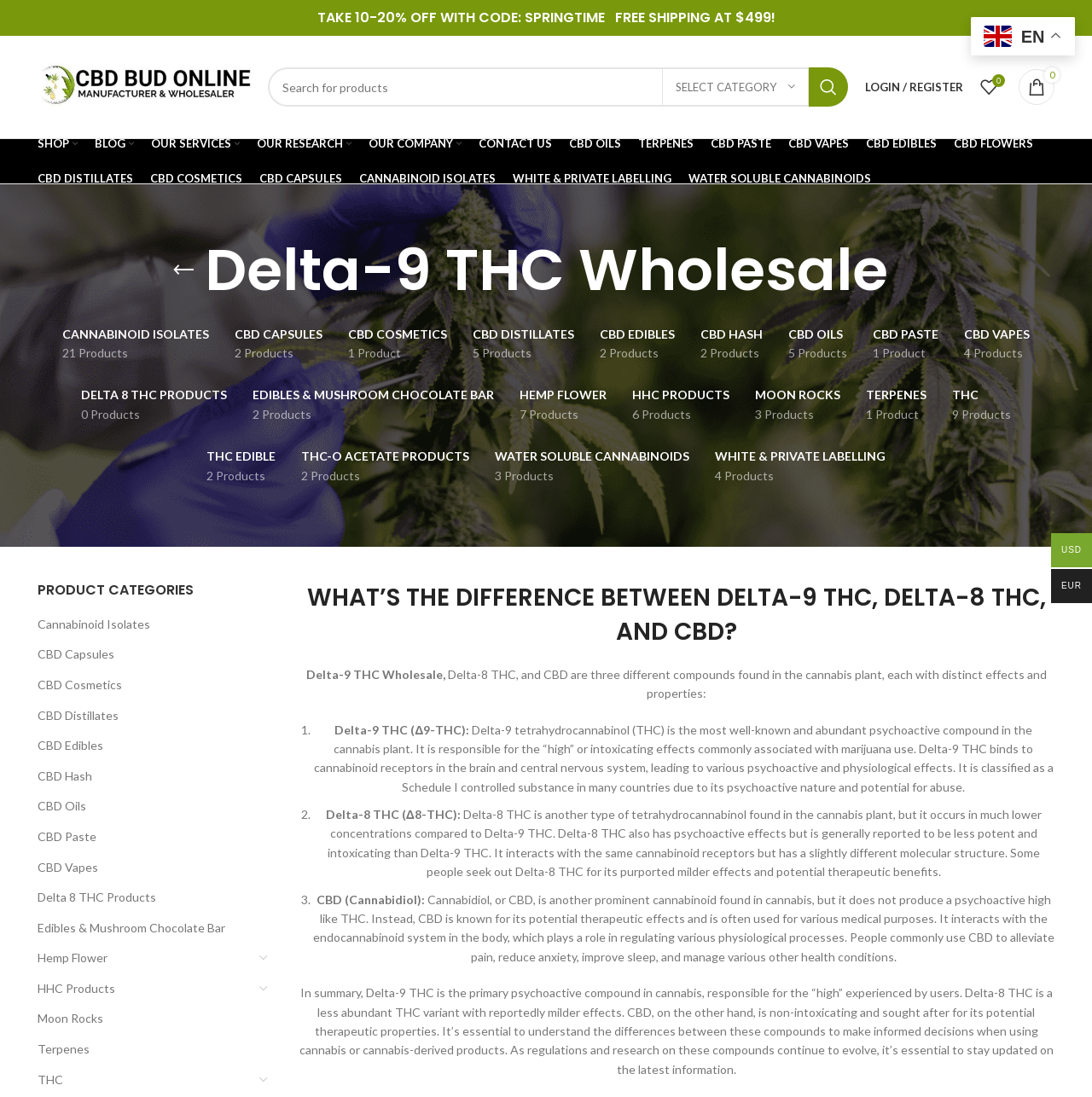Construct a comprehensive description capturing every detail on the webpage.

This webpage is about Delta-9 THC wholesale and bulk delta 9 hemp products. At the top, there is a heading that says "TAKE 10-20% OFF WITH CODE: SPRINGTIME FREE SHIPPING AT $499!" with a link to take advantage of the offer. Below that, there is a site logo with an image of "CBD BUD ONLINE". 

To the right of the logo, there is a search bar with a textbox and a search button. Below the search bar, there are links to "LOGIN / REGISTER", "My Wishlist", and a shopping cart icon with a count of 0 items.

The main navigation menu is located below the search bar, with links to "SHOP", "BLOG", "OUR SERVICES", "OUR RESEARCH", "OUR COMPANY", "CONTACT US", and various product categories such as "CBD OILS", "TERPENES", "CBD PASTE", and more.

The main content of the page is divided into two sections. The left section has a heading "Delta-9 THC Wholesale" and lists various product categories with the number of products in each category. The right section has a heading "WHAT’S THE DIFFERENCE BETWEEN DELTA-9 THC, DELTA-8 THC, AND CBD?" and provides a detailed explanation of the differences between these three compounds, including their effects, properties, and potential therapeutic benefits.

There are 21 product categories listed, including "CANNABINOID ISOLATES", "CBD CAPSULES", "CBD COSMETICS", and more. Each category has a link to view the products in that category.